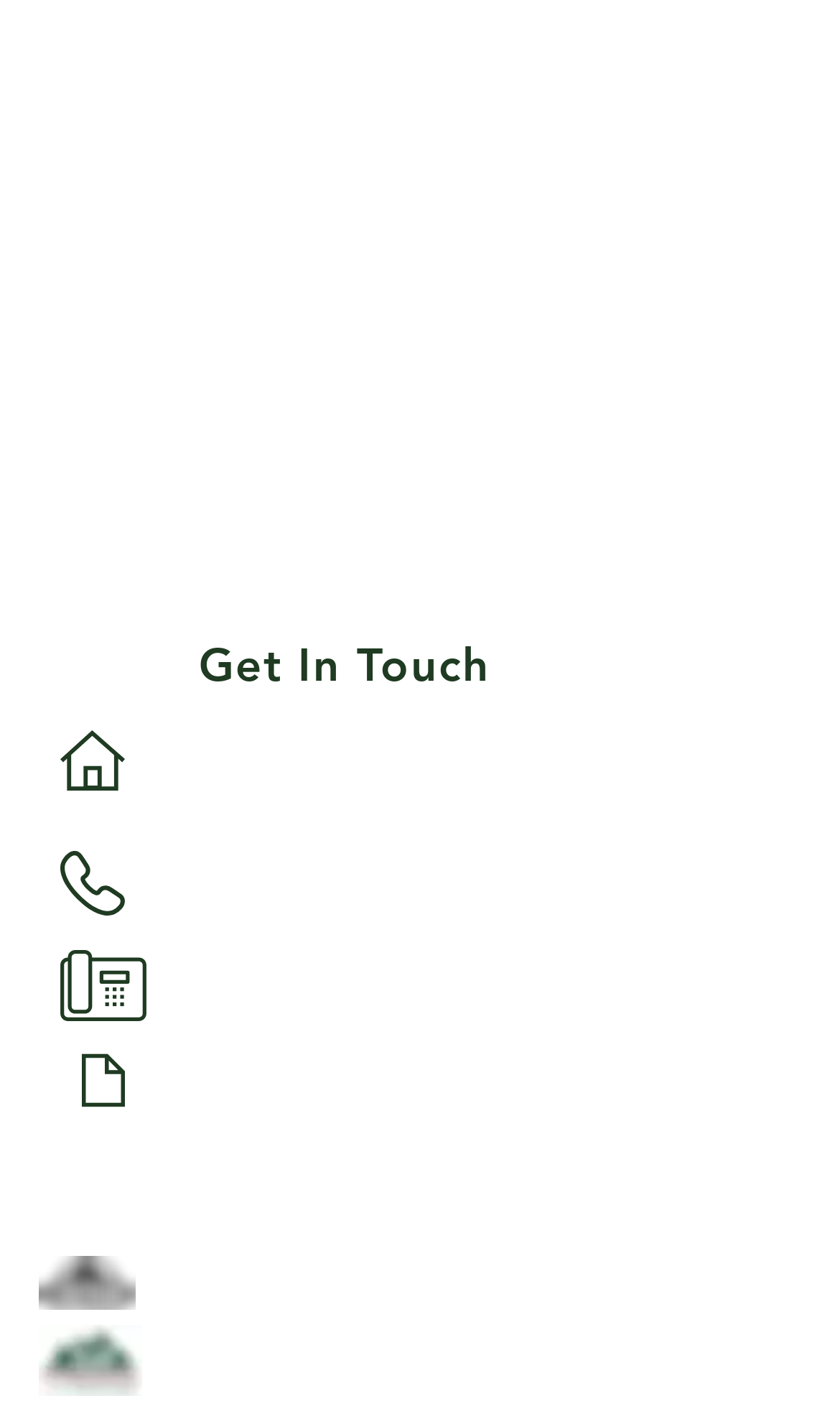Pinpoint the bounding box coordinates for the area that should be clicked to perform the following instruction: "Visit Facebook page".

[0.085, 0.834, 0.162, 0.879]